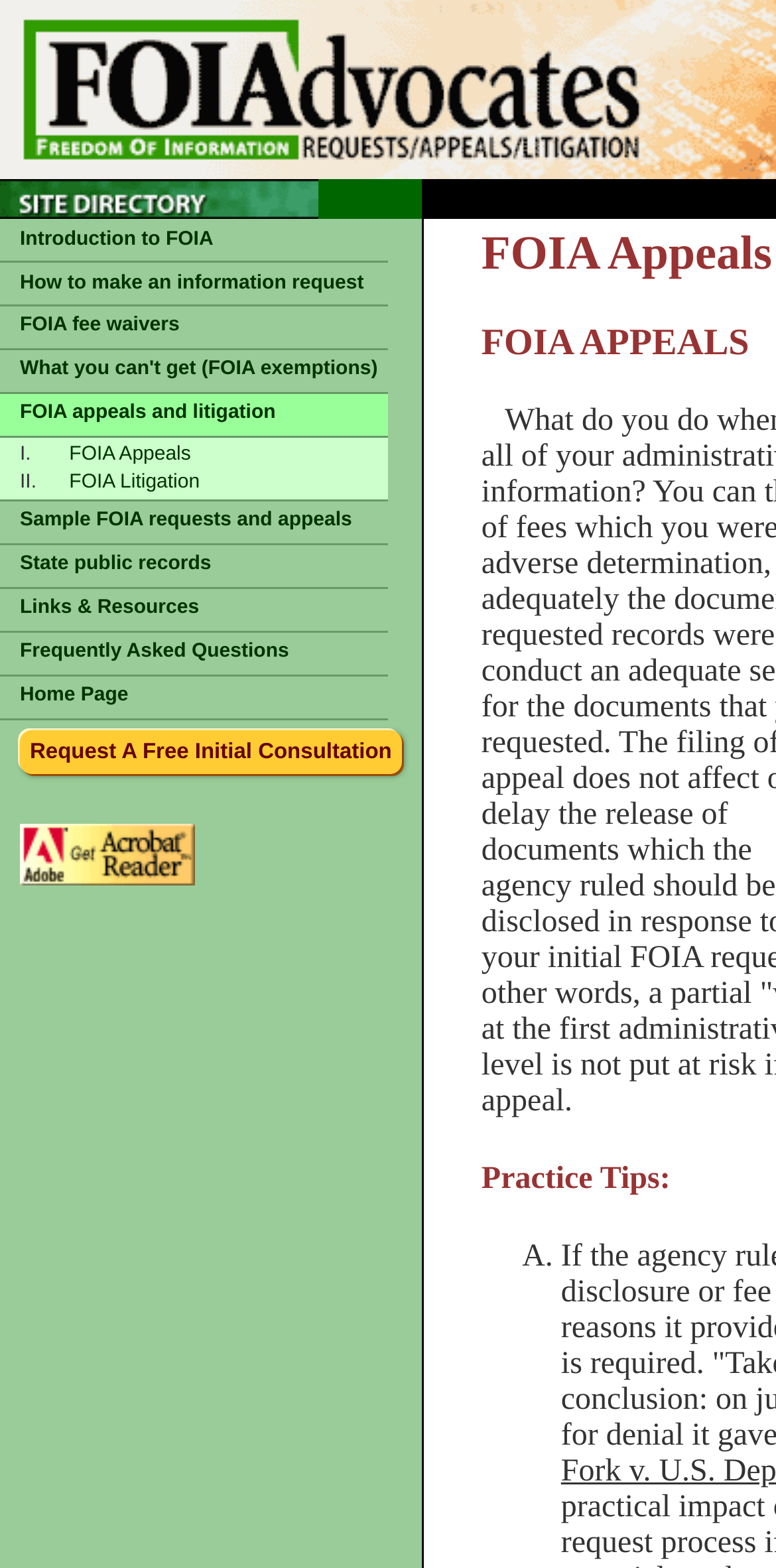Provide a short answer to the following question with just one word or phrase: What is the purpose of the images in the table?

Decoration or separation